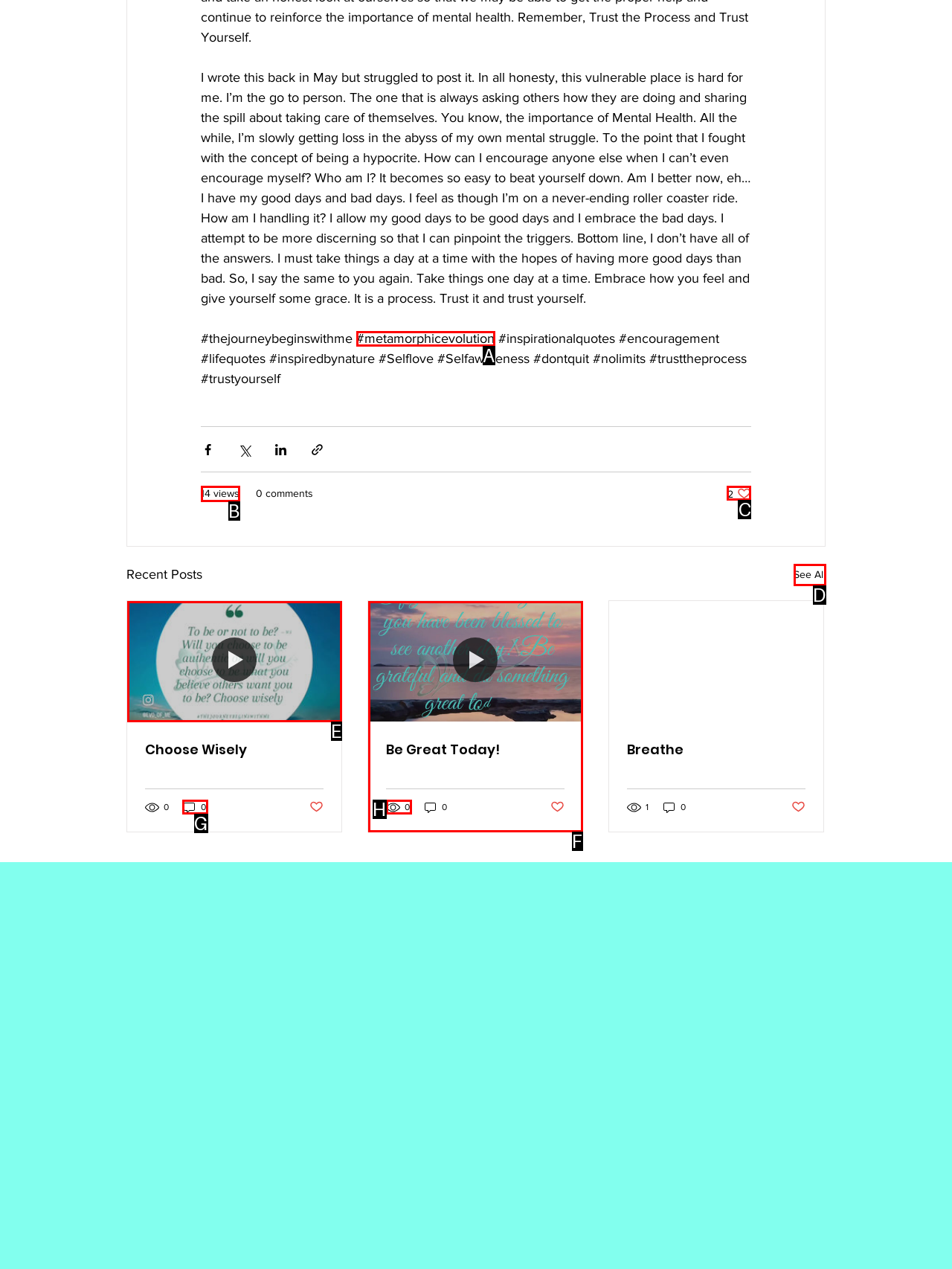Identify the letter of the option that should be selected to accomplish the following task: Like the post. Provide the letter directly.

C